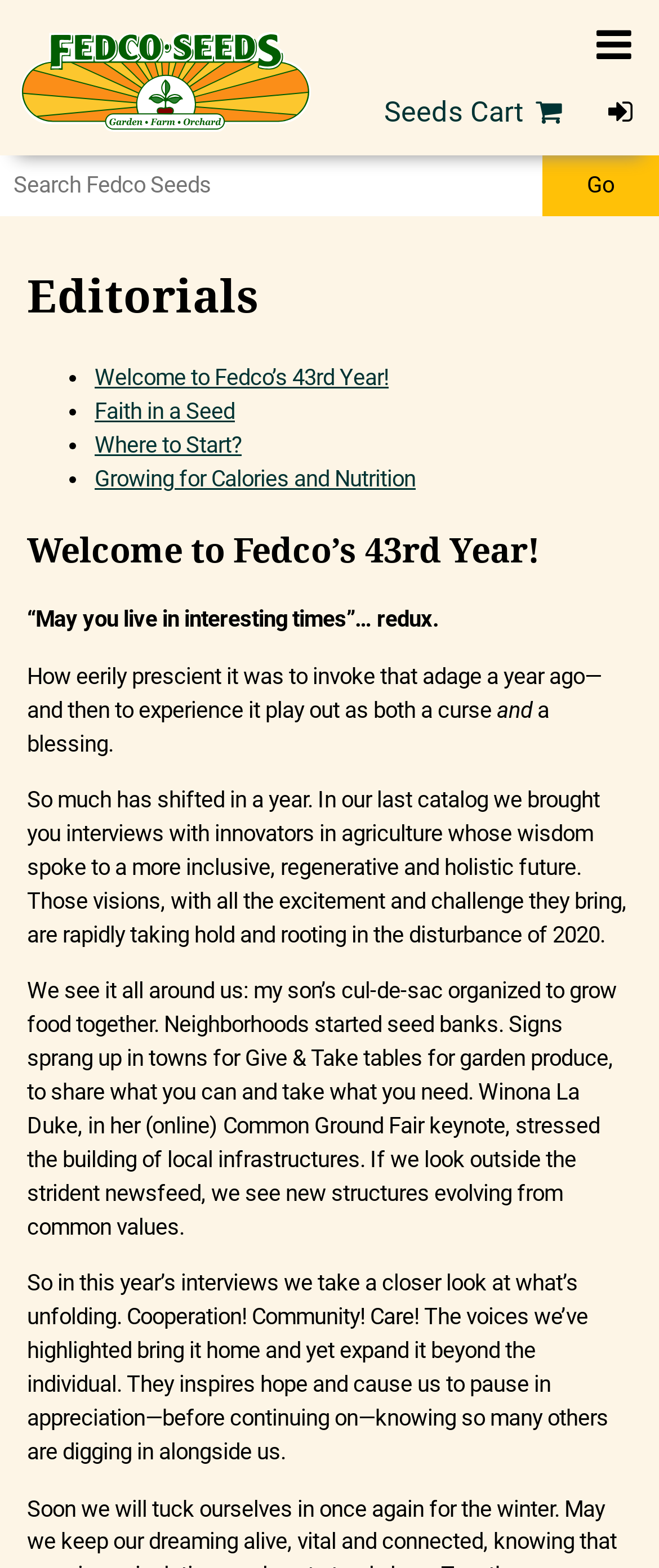Locate the bounding box coordinates of the element I should click to achieve the following instruction: "Go to Boys Athletic Shoes".

None